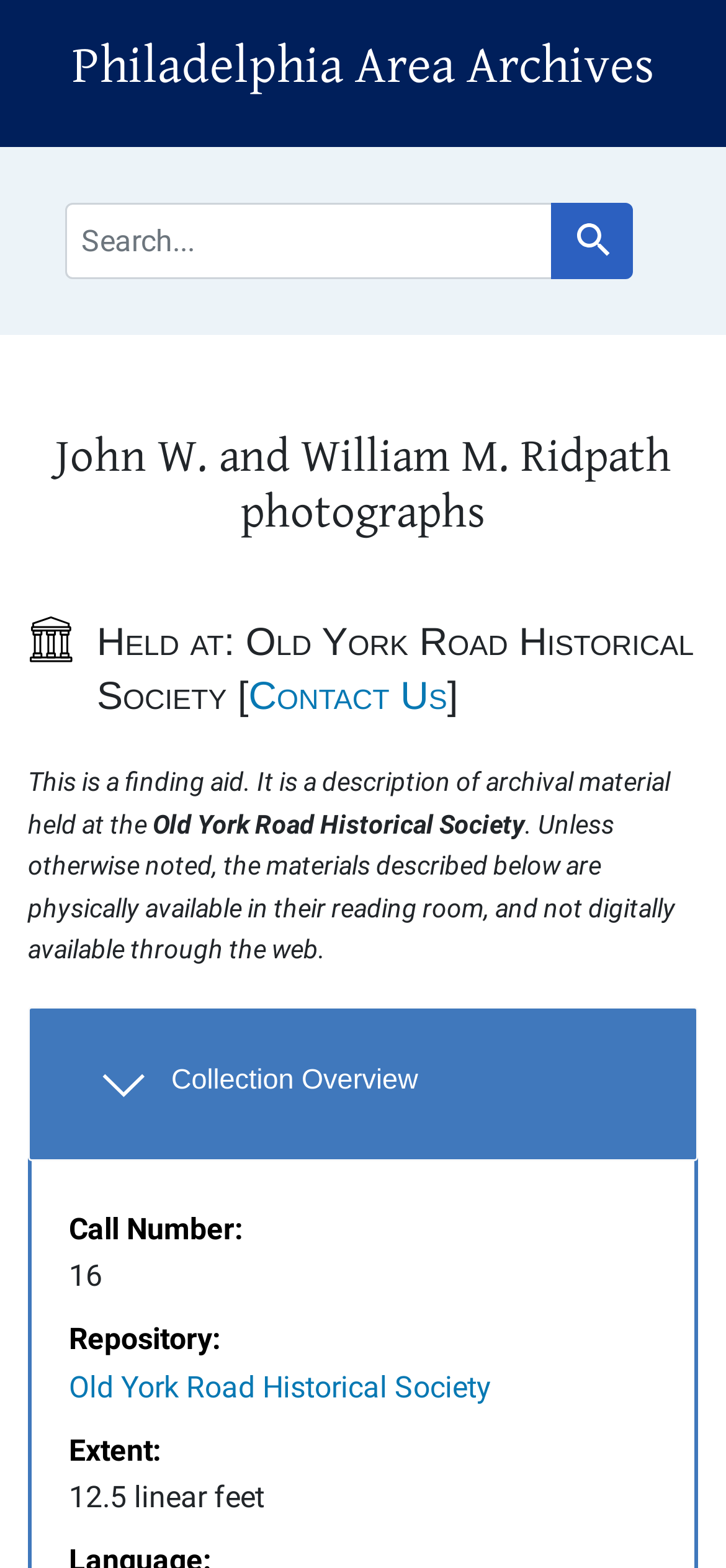Extract the bounding box coordinates of the UI element described by: "Skip to search". The coordinates should include four float numbers ranging from 0 to 1, e.g., [left, top, right, bottom].

[0.026, 0.006, 0.197, 0.018]